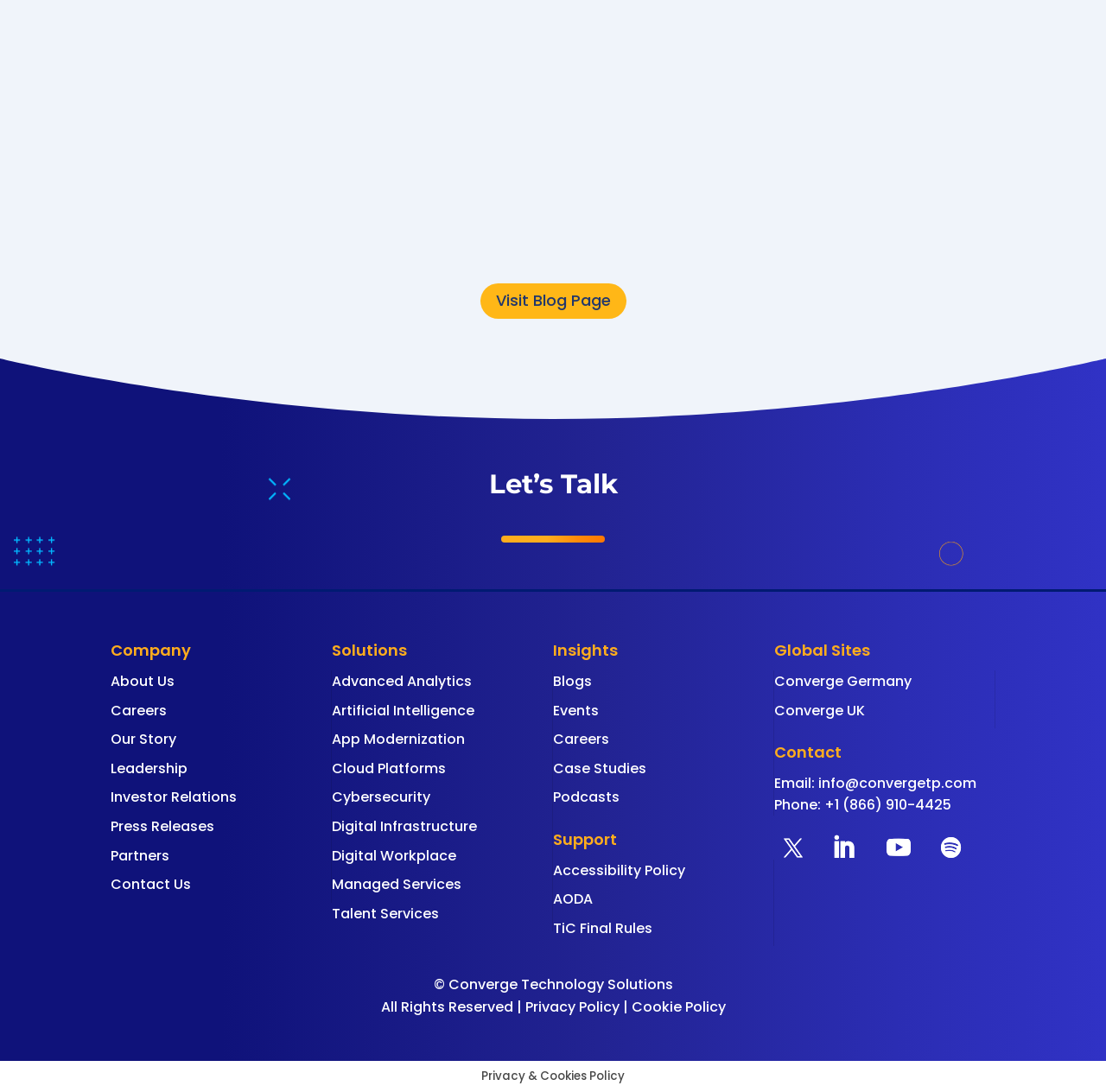Locate the bounding box coordinates of the area that needs to be clicked to fulfill the following instruction: "Contact us". The coordinates should be in the format of four float numbers between 0 and 1, namely [left, top, right, bottom].

[0.1, 0.801, 0.173, 0.819]